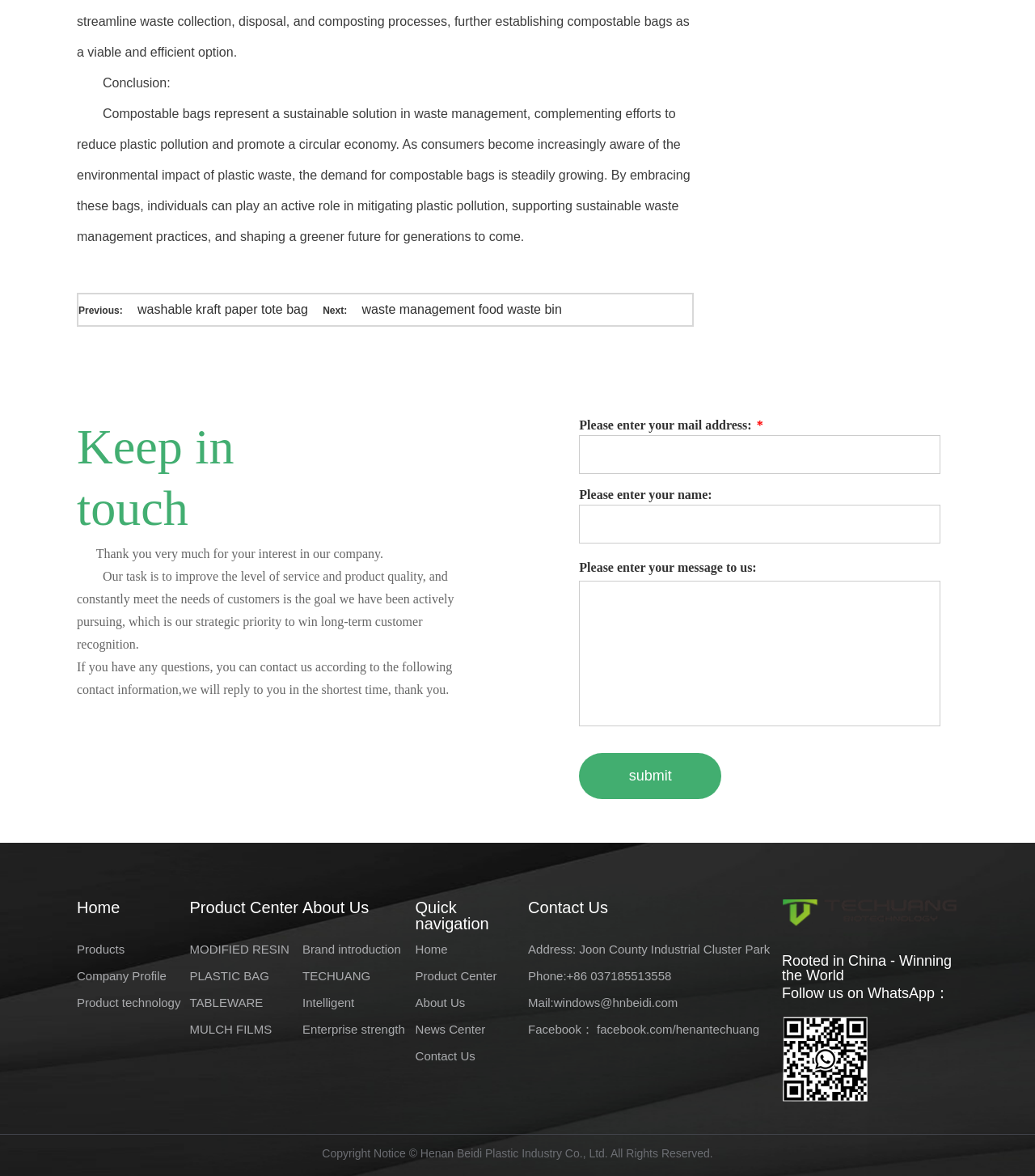What can you find in the Product Center?
Using the information from the image, give a concise answer in one word or a short phrase.

Modified resin, plastic bag, tableware, and mulch films